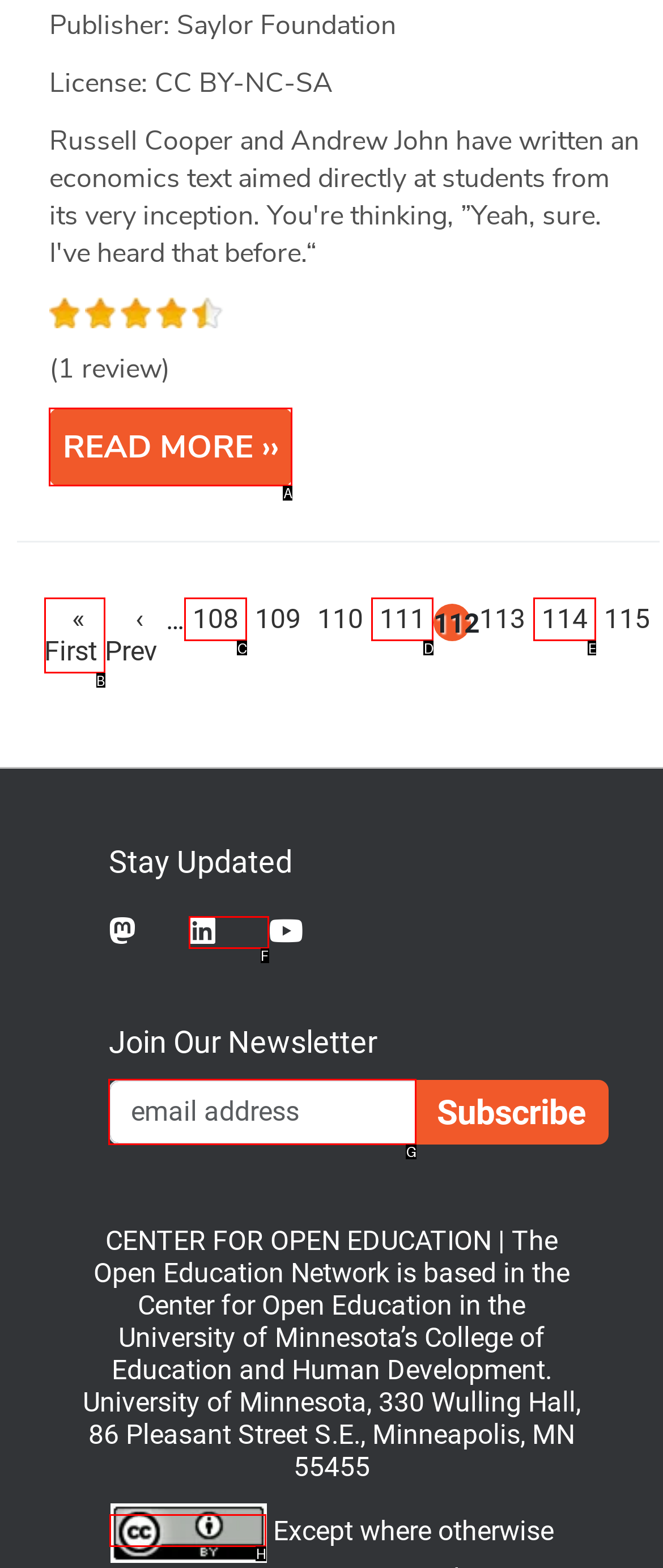Identify the letter of the UI element I need to click to carry out the following instruction: Go to freie Stellen

None